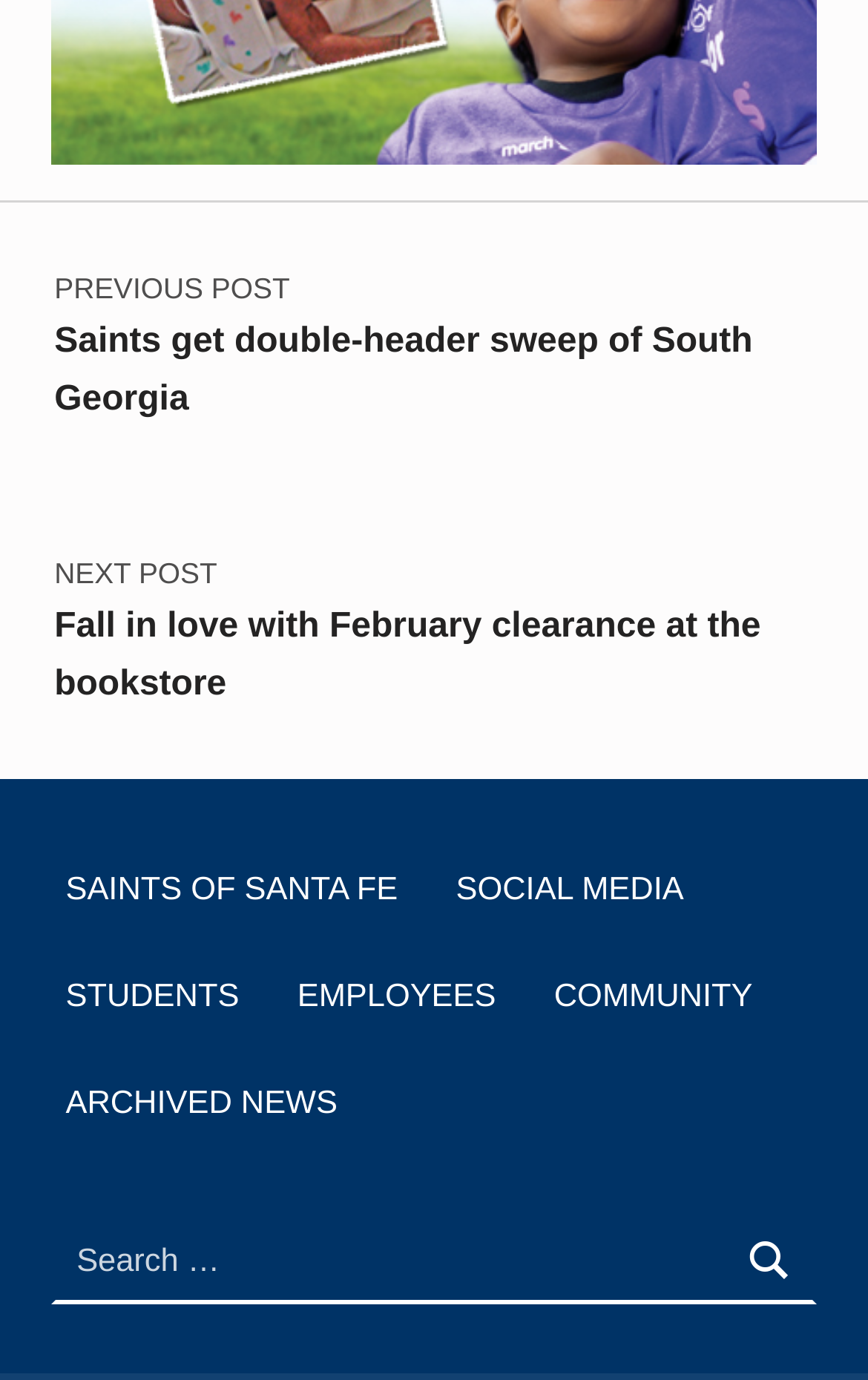What is the position of the 'NEXT POST' link relative to the 'PREVIOUS POST' link?
Based on the image, give a one-word or short phrase answer.

Below